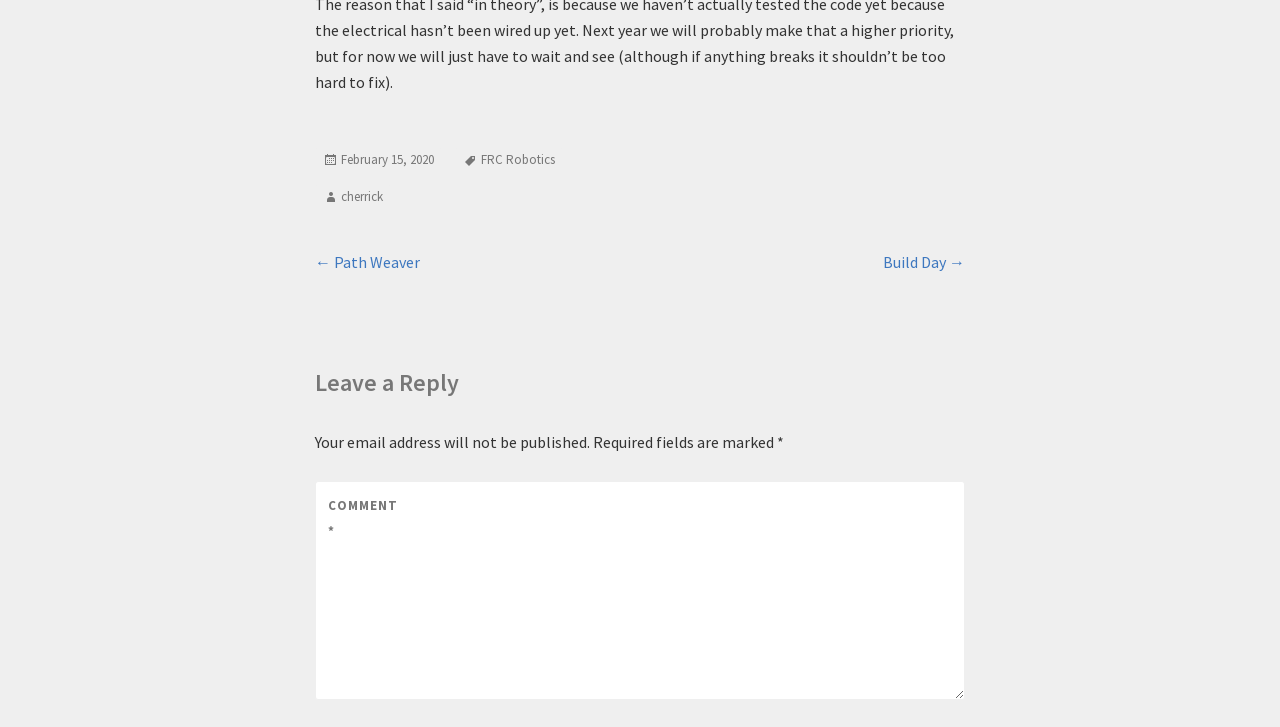Determine the bounding box coordinates for the UI element described. Format the coordinates as (top-left x, top-left y, bottom-right x, bottom-right y) and ensure all values are between 0 and 1. Element description: parent_node: COMMENT * name="comment"

[0.246, 0.662, 0.754, 0.963]